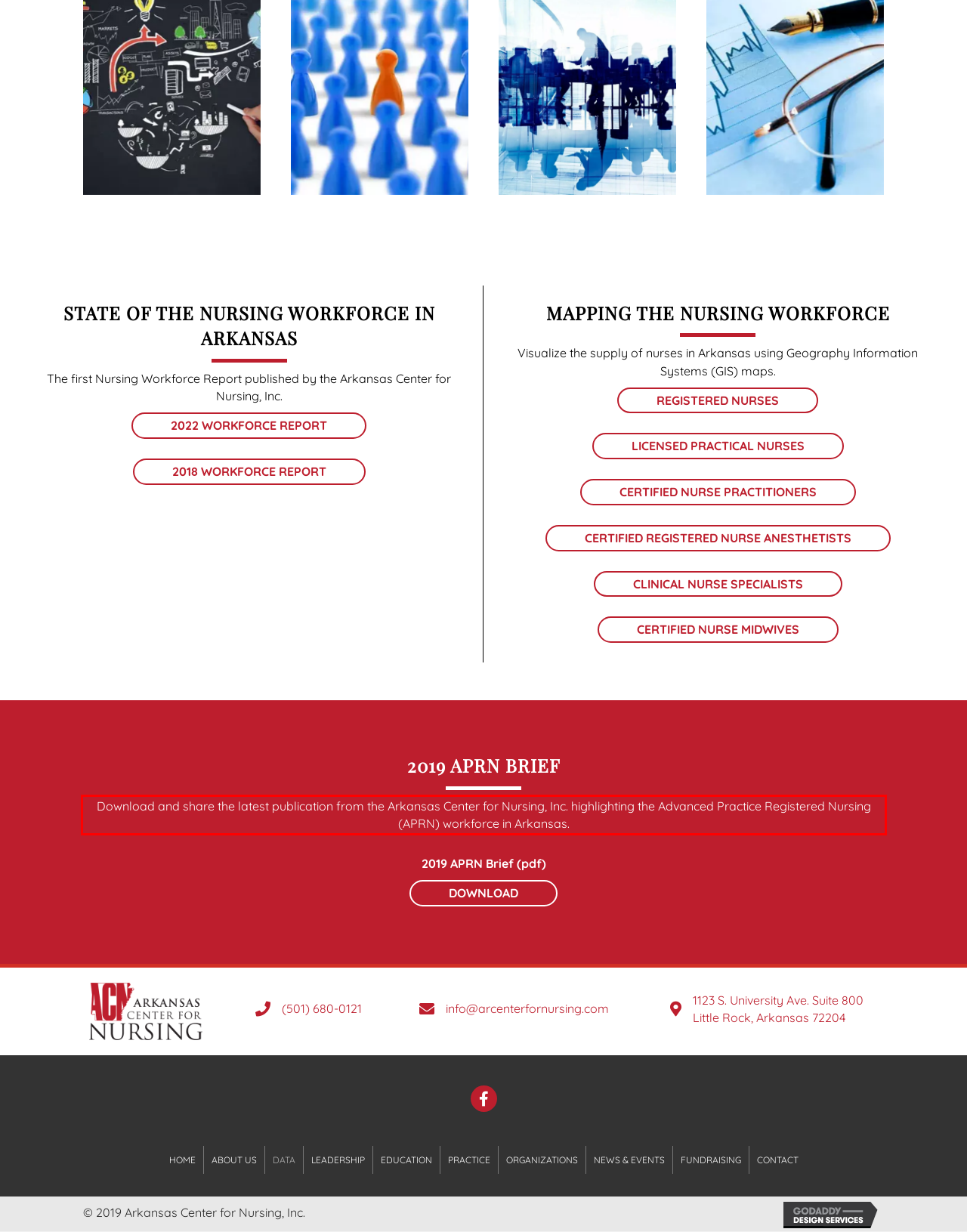Please perform OCR on the text within the red rectangle in the webpage screenshot and return the text content.

Download and share the latest publication from the Arkansas Center for Nursing, Inc. highlighting the Advanced Practice Registered Nursing (APRN) workforce in Arkansas.